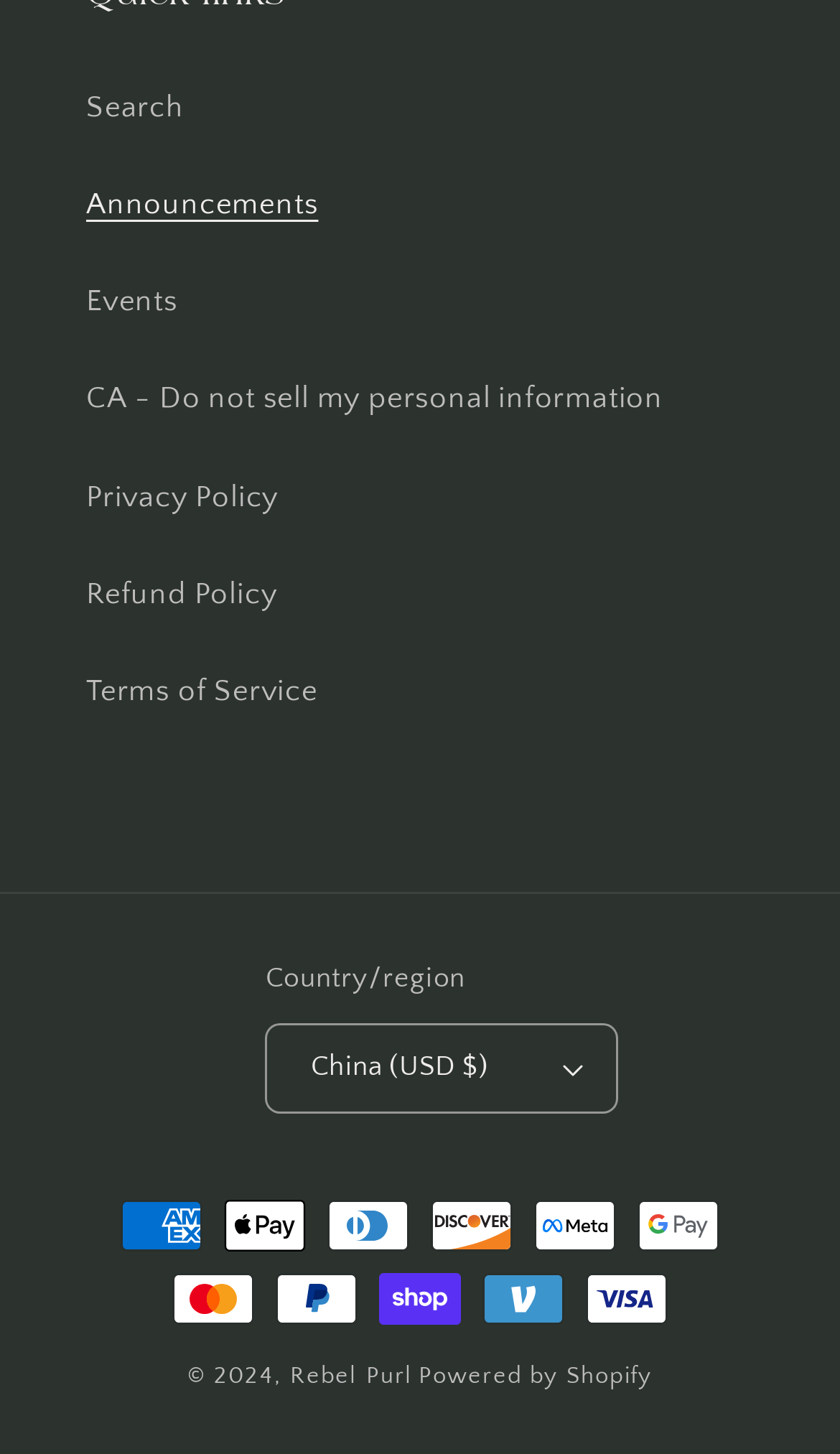Please identify the bounding box coordinates of the clickable element to fulfill the following instruction: "Search". The coordinates should be four float numbers between 0 and 1, i.e., [left, top, right, bottom].

[0.103, 0.041, 0.897, 0.108]